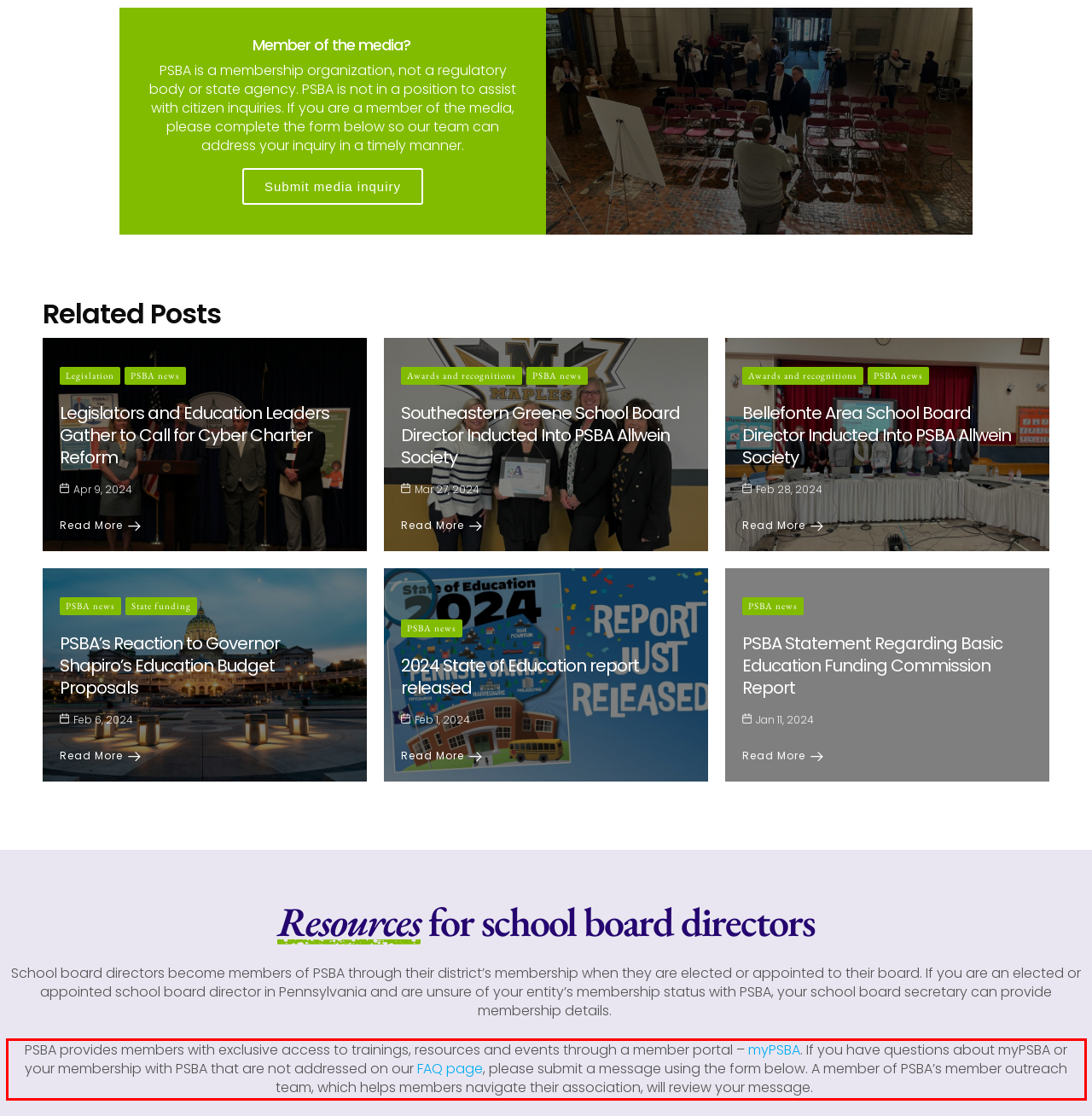Given a screenshot of a webpage, locate the red bounding box and extract the text it encloses.

PSBA provides members with exclusive access to trainings, resources and events through a member portal – myPSBA. If you have questions about myPSBA or your membership with PSBA that are not addressed on our FAQ page, please submit a message using the form below. A member of PSBA’s member outreach team, which helps members navigate their association, will review your message.